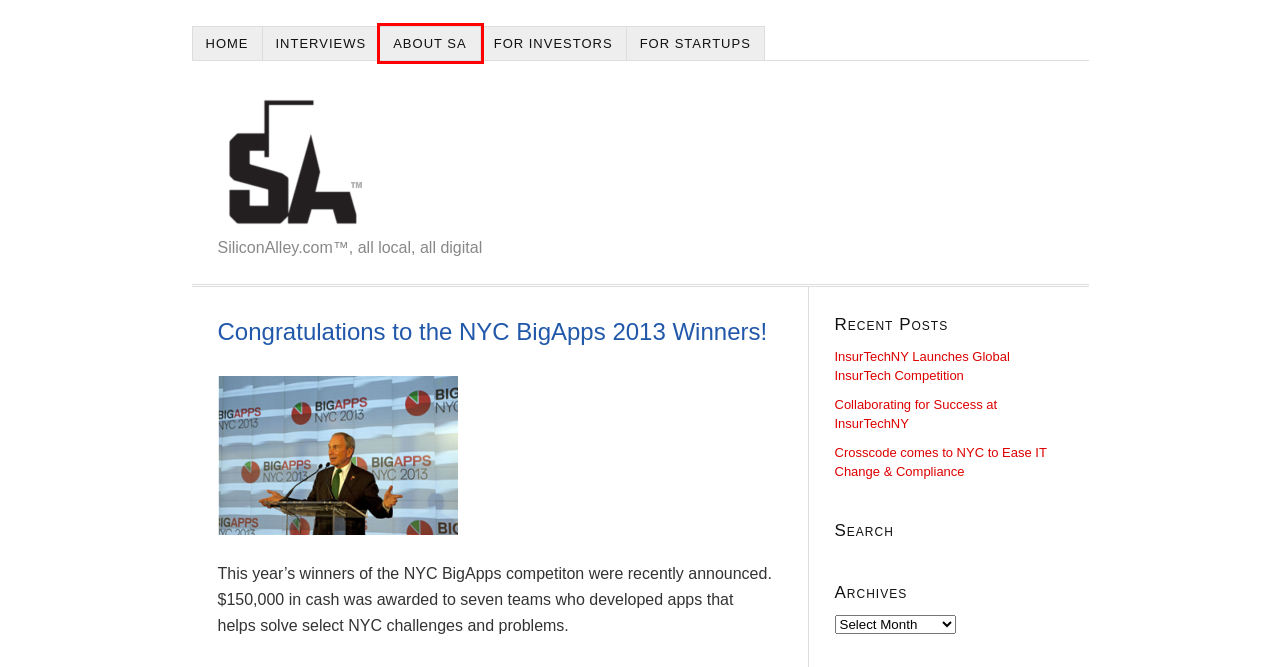You have a screenshot of a webpage with a red rectangle bounding box. Identify the best webpage description that corresponds to the new webpage after clicking the element within the red bounding box. Here are the candidates:
A. SiliconAlley.com
B. About | SiliconAlley.com
C. Collaborating for Success at InsurTechNY | SiliconAlley.com
D. Privacy Policy – Akismet
E. Crosscode comes to NYC to Ease IT Change & Compliance | SiliconAlley.com
F. Look Ma, No More Cable TV! | SiliconAlley.com
G. Interviews | SiliconAlley.com
H. Web Page Under Construction

B